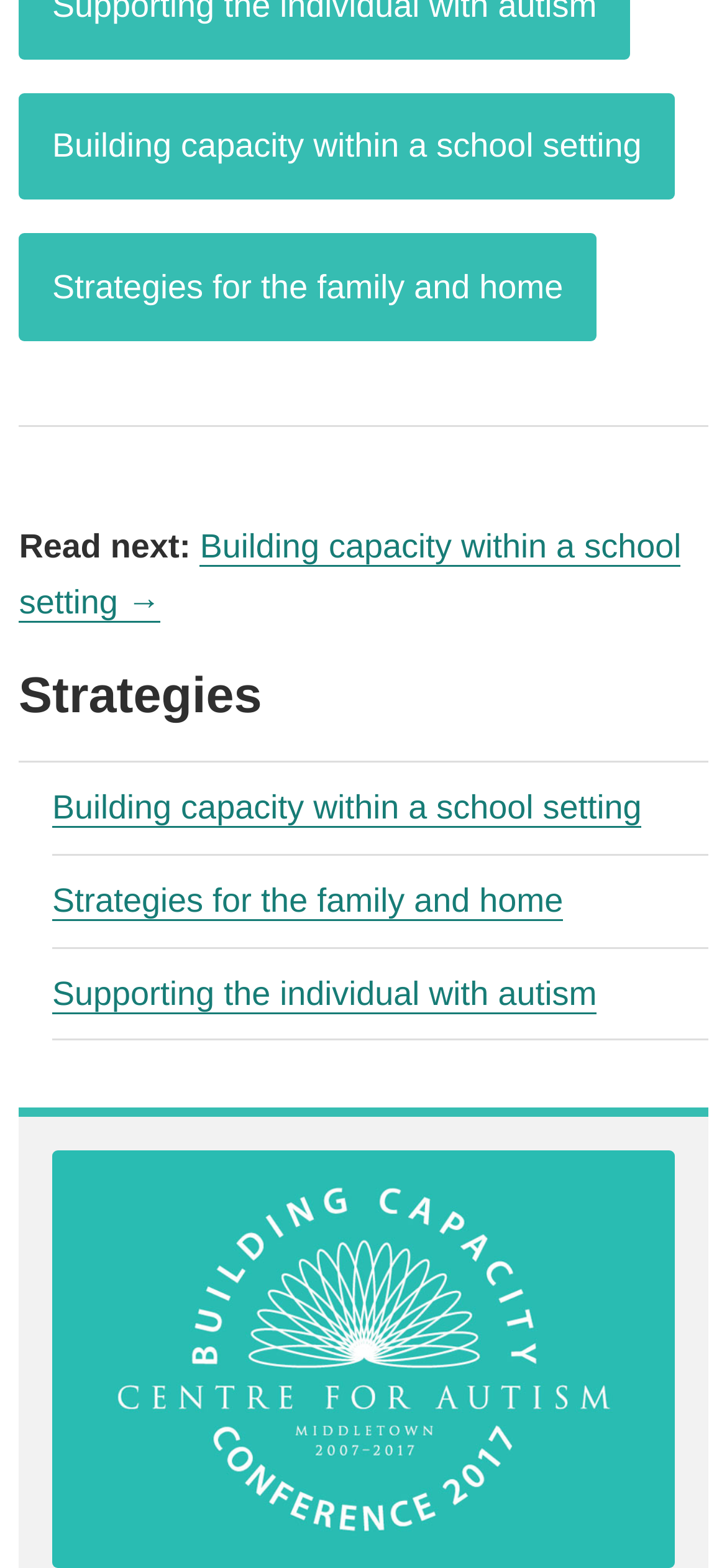What is the text next to 'Read next:'?
Kindly answer the question with as much detail as you can.

I looked for the text next to 'Read next:' and found the link 'Building capacity within a school setting →'.